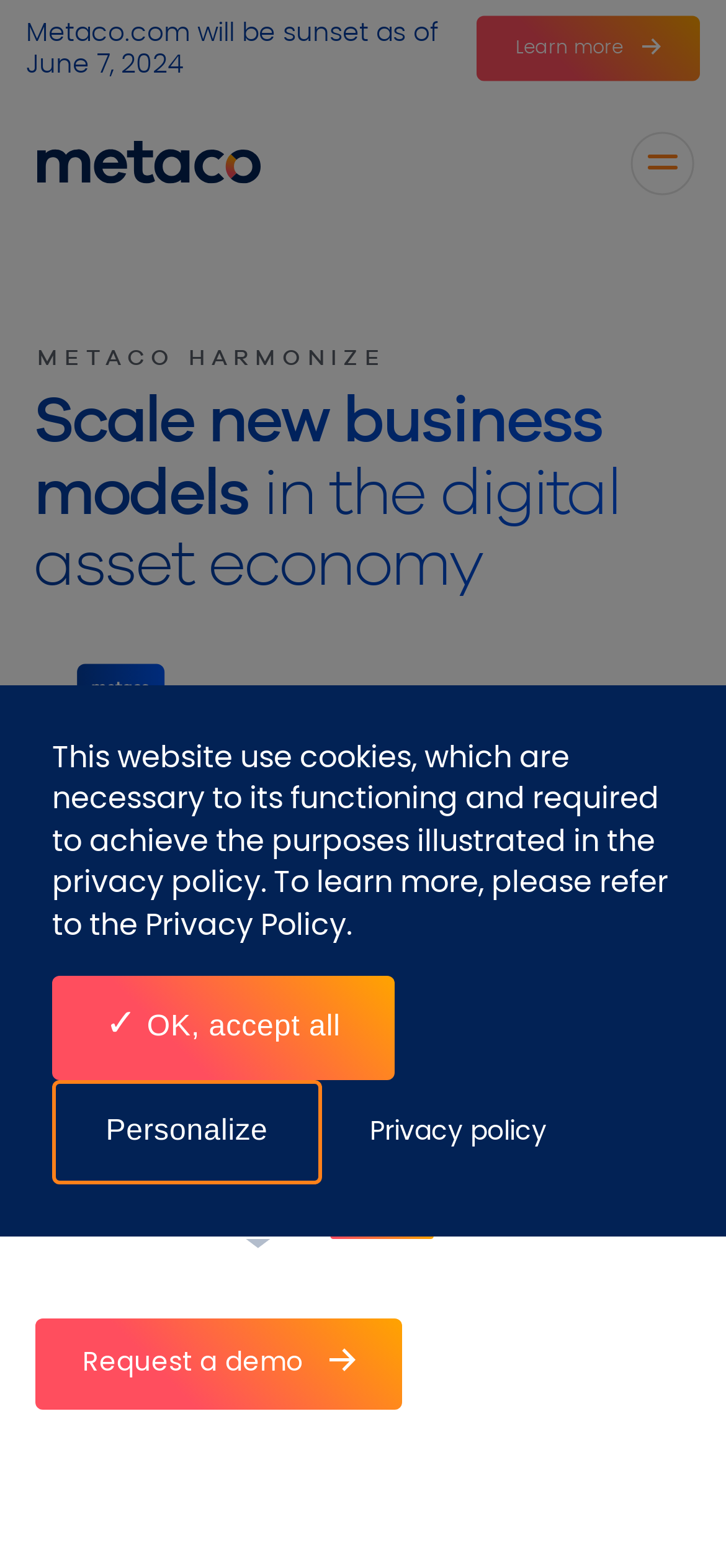How many main sections are there in the top navigation menu?
Using the image, respond with a single word or phrase.

4